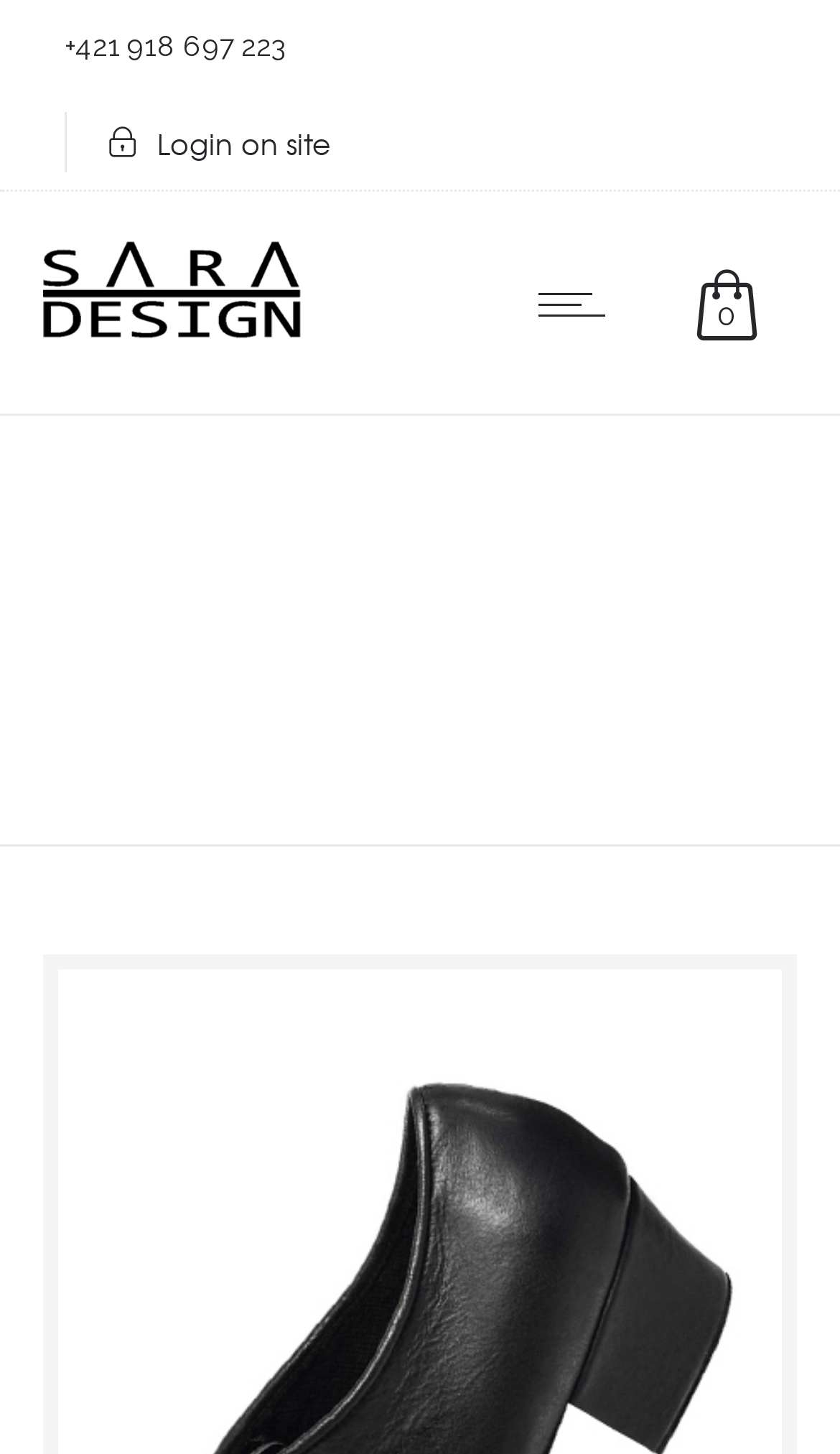Given the description of a UI element: "aria-label="Open mobile menu"", identify the bounding box coordinates of the matching element in the webpage screenshot.

[0.641, 0.177, 0.744, 0.236]